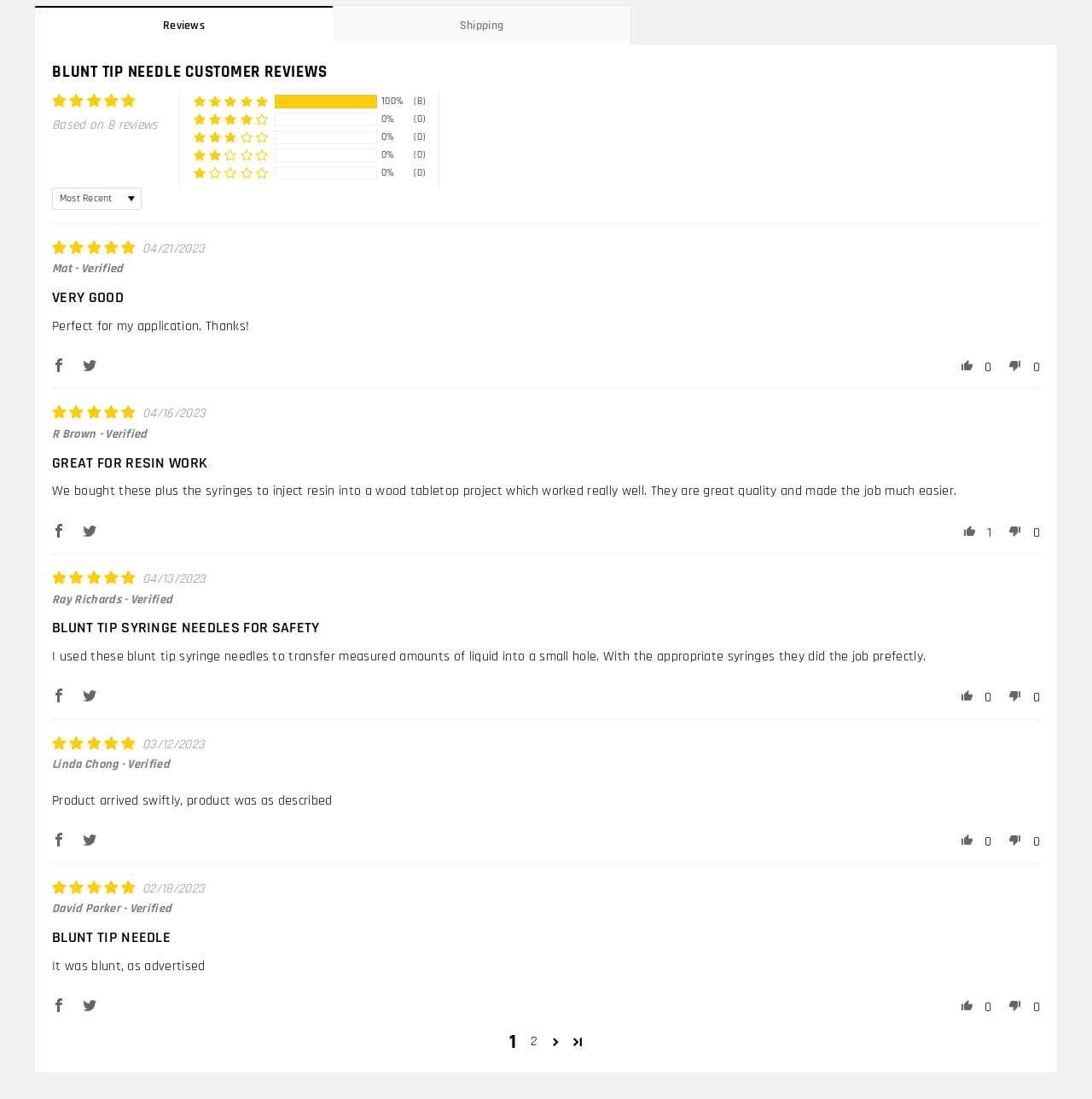Respond with a single word or phrase for the following question: 
How many reviews are there for the product?

8